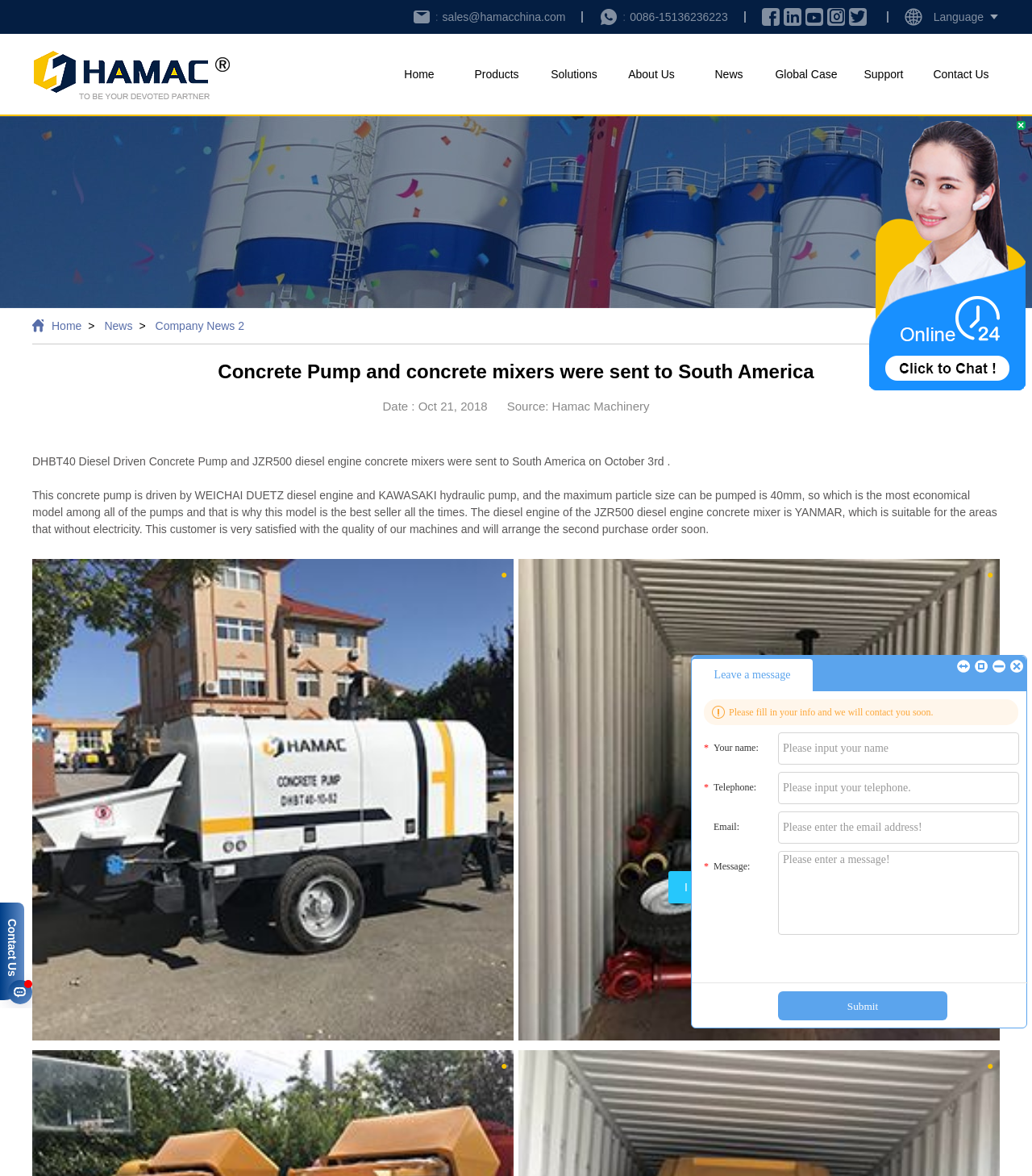Illustrate the webpage thoroughly, mentioning all important details.

This webpage appears to be a news article or blog post from a company called HAMAC Machinery, which specializes in concrete machinery. The page has a navigation menu at the top with links to various sections of the website, including "Home", "Products", "Solutions", "About Us", "News", "Global Case", "Support", and "Contact Us".

Below the navigation menu, there is a section with several social media links and a language selection dropdown. On the left side of the page, there is a sidebar with links to "Home", "News", and "Company News 2".

The main content of the page is an article with the title "Concrete Pump and concrete mixers were sent to South America". The article has a date stamp of October 21, 2018, and a source attribution to Hamac Machinery. The article text describes the shipment of a DHBT40 Diesel Driven Concrete Pump and a JZR500 diesel engine concrete mixer to South America on October 3rd. The text also provides details about the features and specifications of the machines.

There are several images on the page, including a logo of HAMAC Machinery, an image of a concrete pump, and an image of a customer service staff member. There are also several iframes on the page, which may contain additional content or functionality.

At the bottom of the page, there is a section with several small images, which may be part of a customer service chat interface. There is also a link to initiate a chat with a customer service representative.